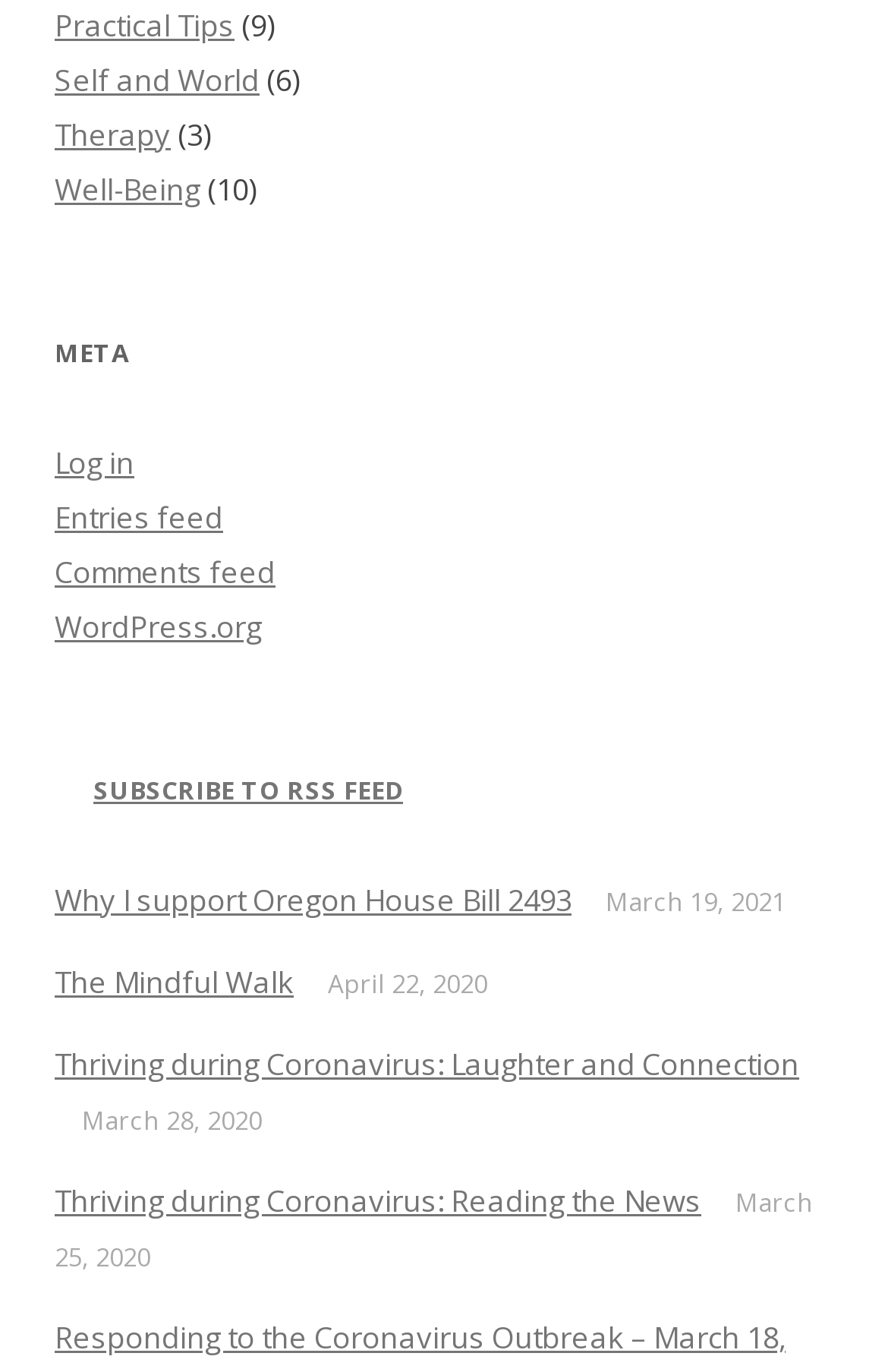Provide the bounding box coordinates of the area you need to click to execute the following instruction: "Read the article about Thriving during Coronavirus: Laughter and Connection".

[0.062, 0.76, 0.9, 0.79]